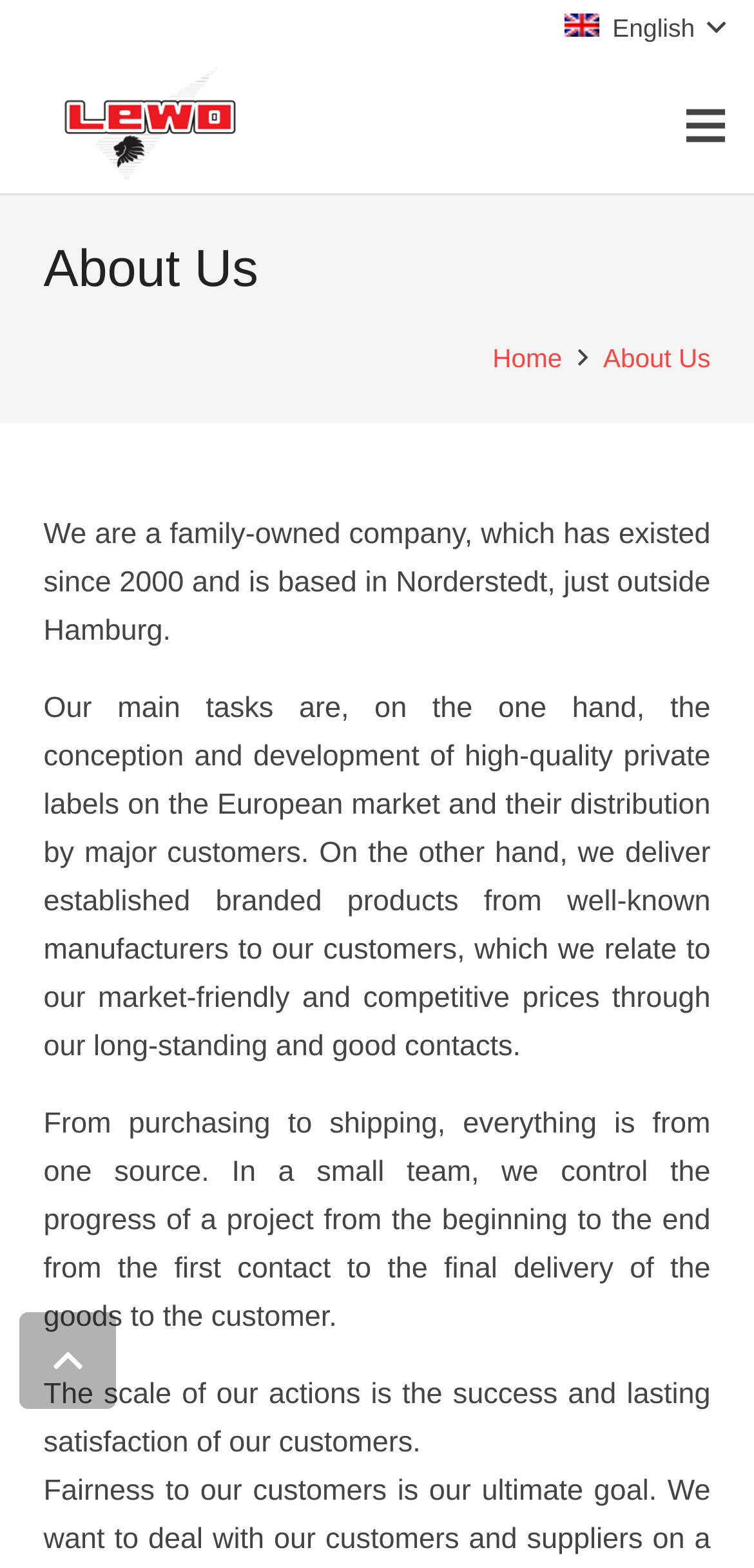How does the company control projects?
Based on the screenshot, provide your answer in one word or phrase.

From start to finish